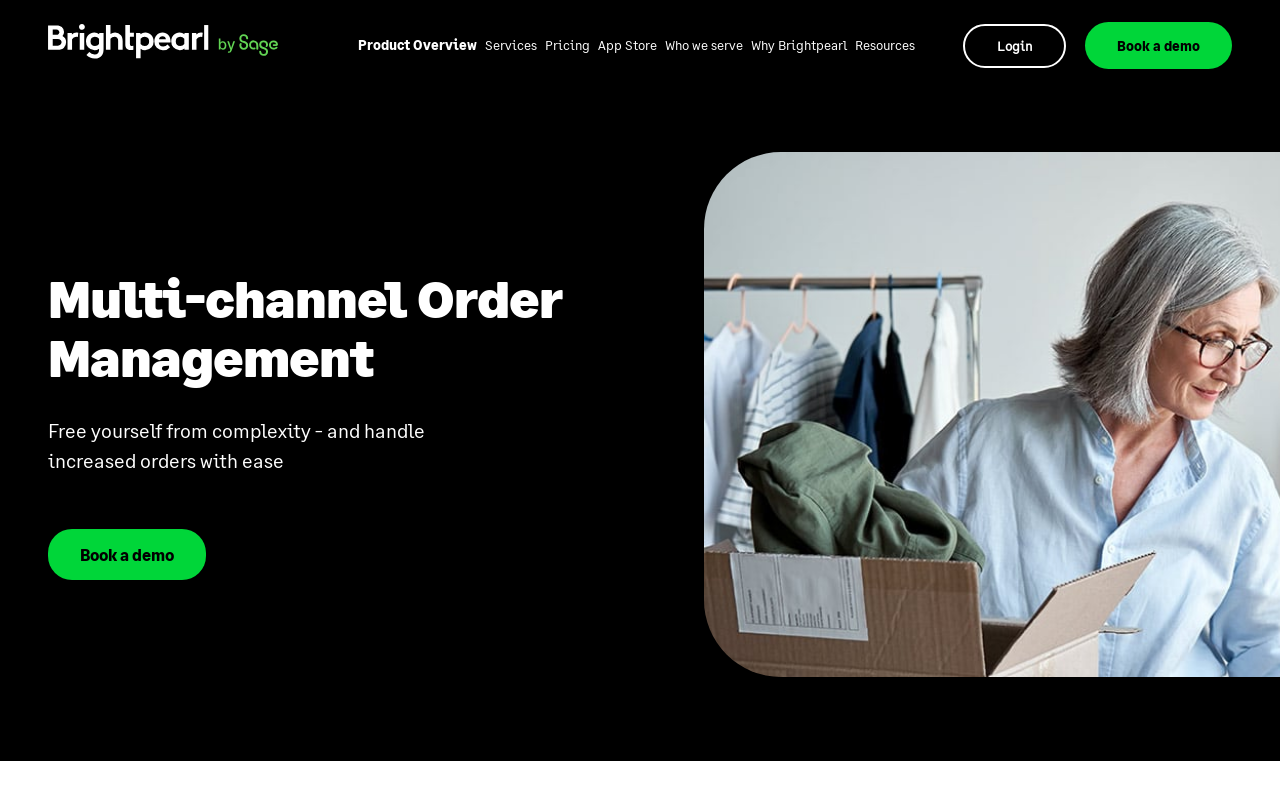How many navigation links are there?
Answer briefly with a single word or phrase based on the image.

9